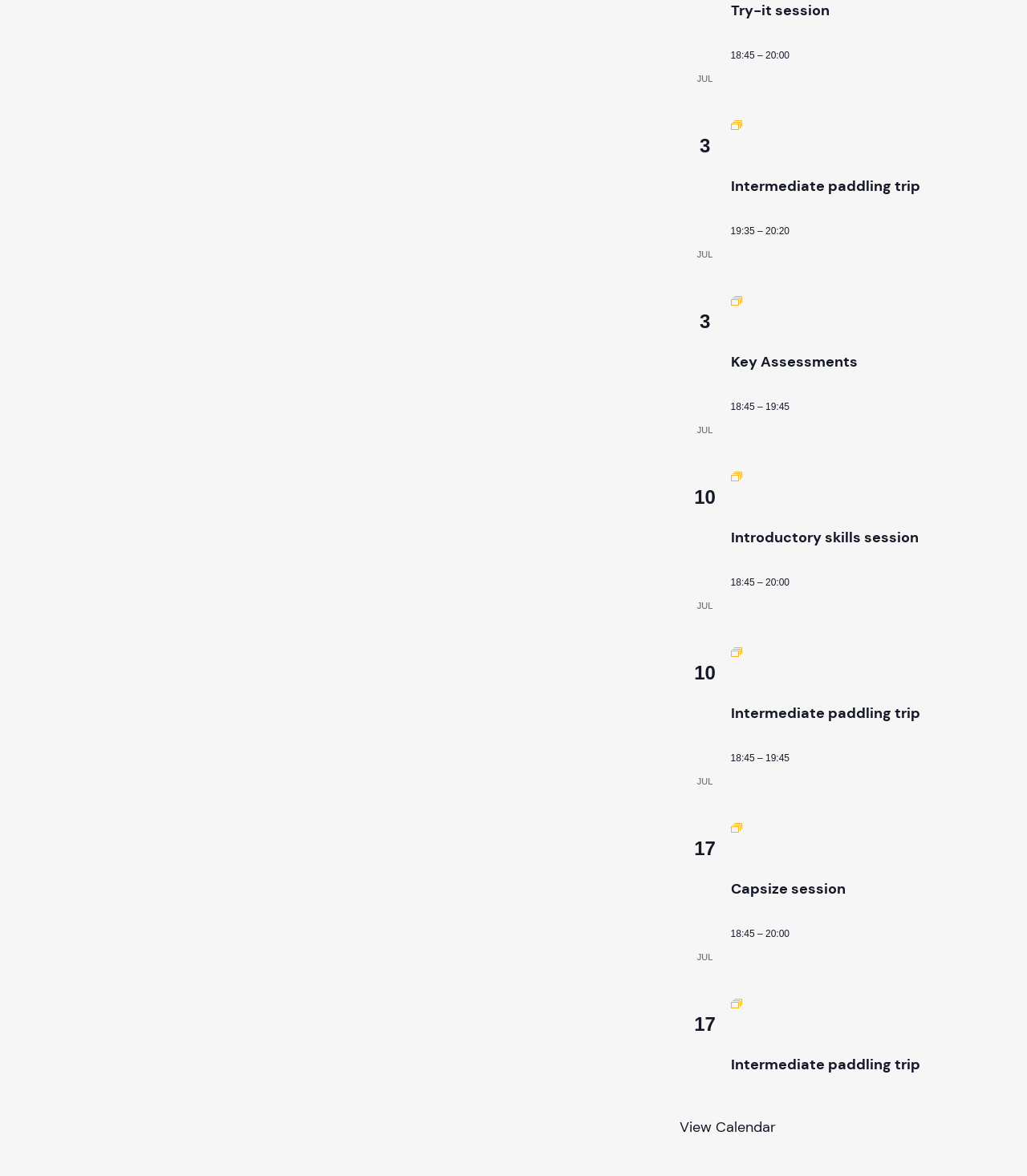Locate the bounding box coordinates of the element that should be clicked to execute the following instruction: "View the Try-it session".

[0.711, 0.001, 0.807, 0.018]